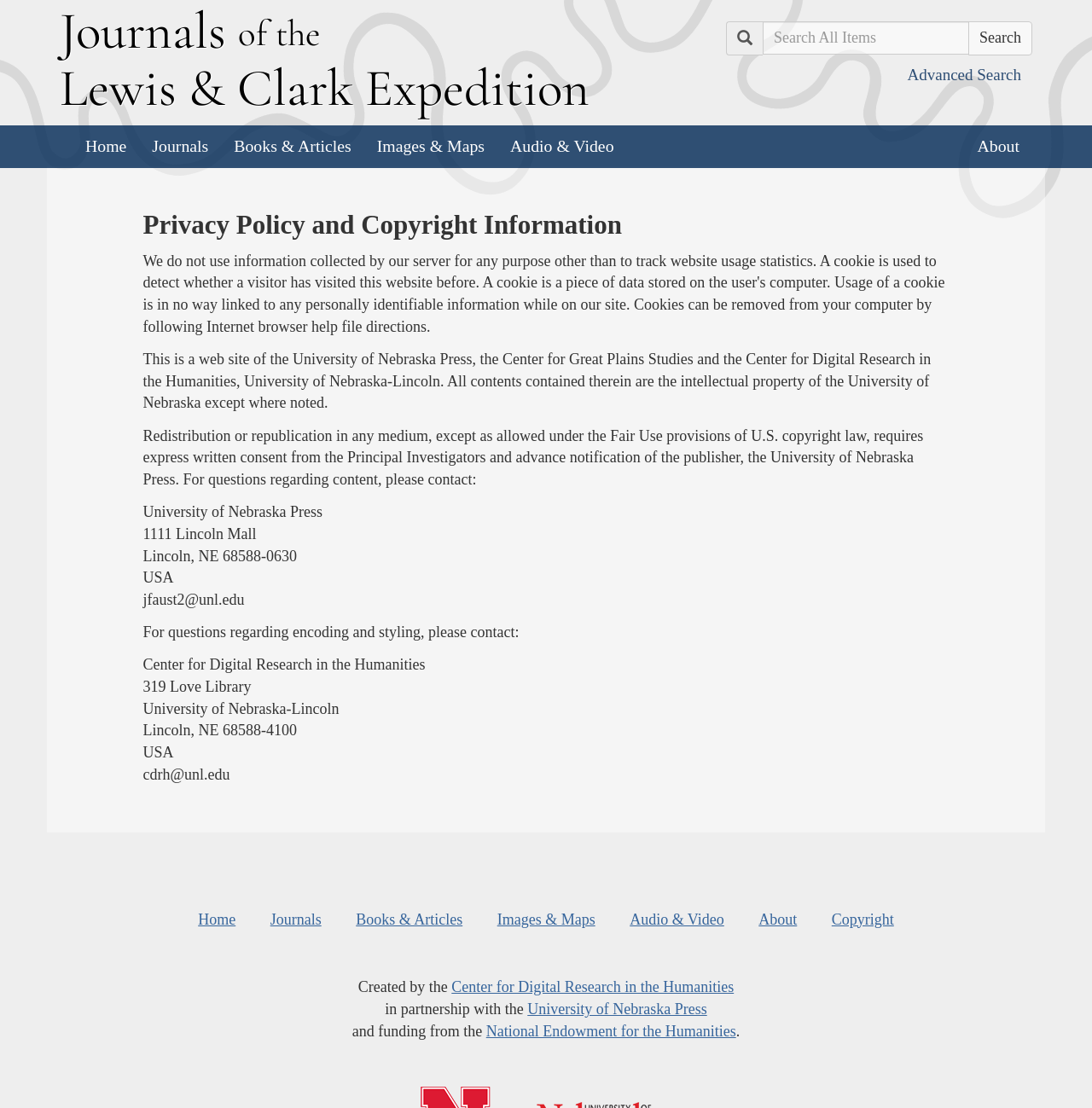Refer to the image and offer a detailed explanation in response to the question: Who owns the intellectual property of the webpage content?

According to the static text 'This is a web site of the University of Nebraska Press, the Center for Great Plains Studies and the Center for Digital Research in the Humanities, University of Nebraska-Lincoln. All contents contained therein are the intellectual property of the University of Nebraska except where noted.', the University of Nebraska owns the intellectual property of the webpage content.